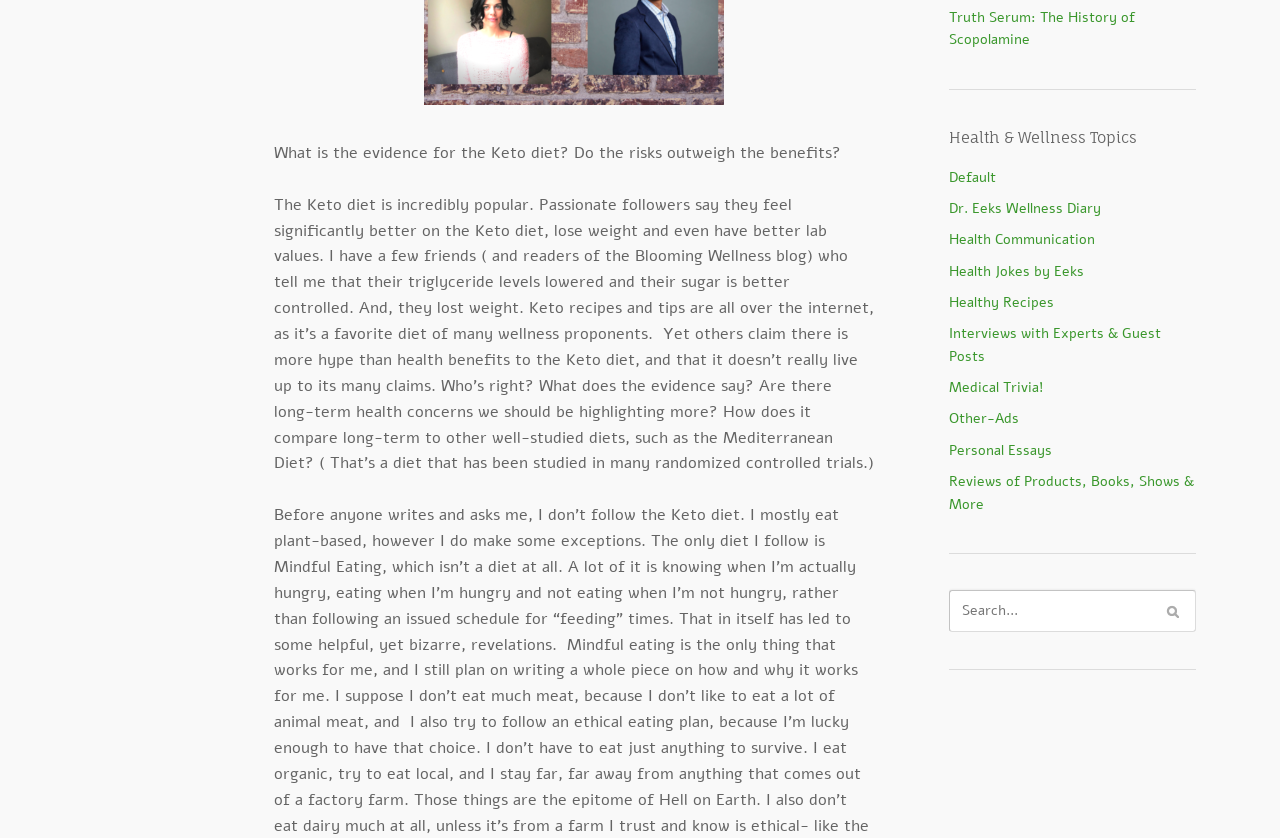Using the given element description, provide the bounding box coordinates (top-left x, top-left y, bottom-right x, bottom-right y) for the corresponding UI element in the screenshot: Health Communication

[0.742, 0.275, 0.856, 0.297]